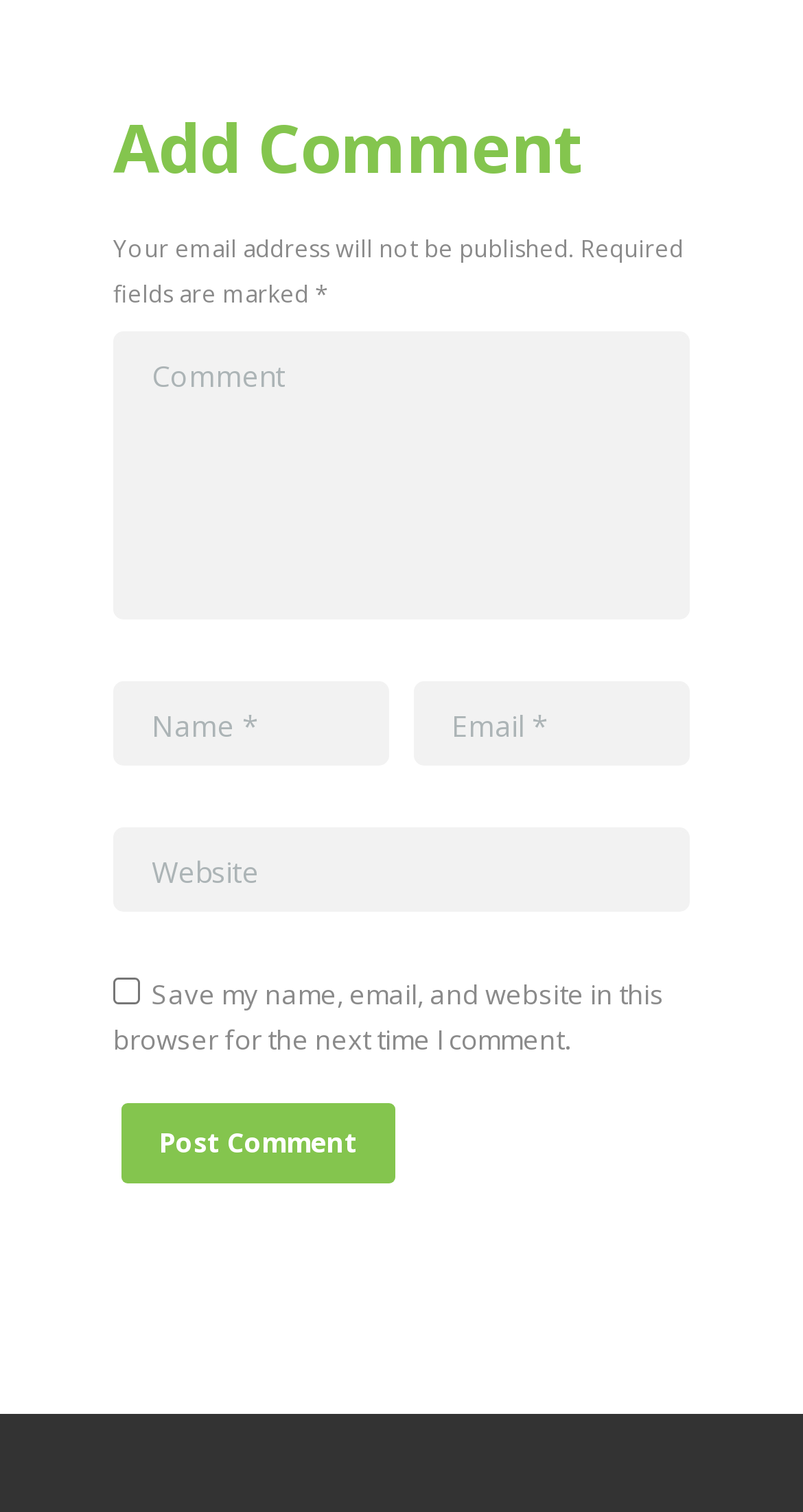Determine the bounding box of the UI element mentioned here: "name="email" placeholder="Email *"". The coordinates must be in the format [left, top, right, bottom] with values ranging from 0 to 1.

[0.514, 0.451, 0.859, 0.507]